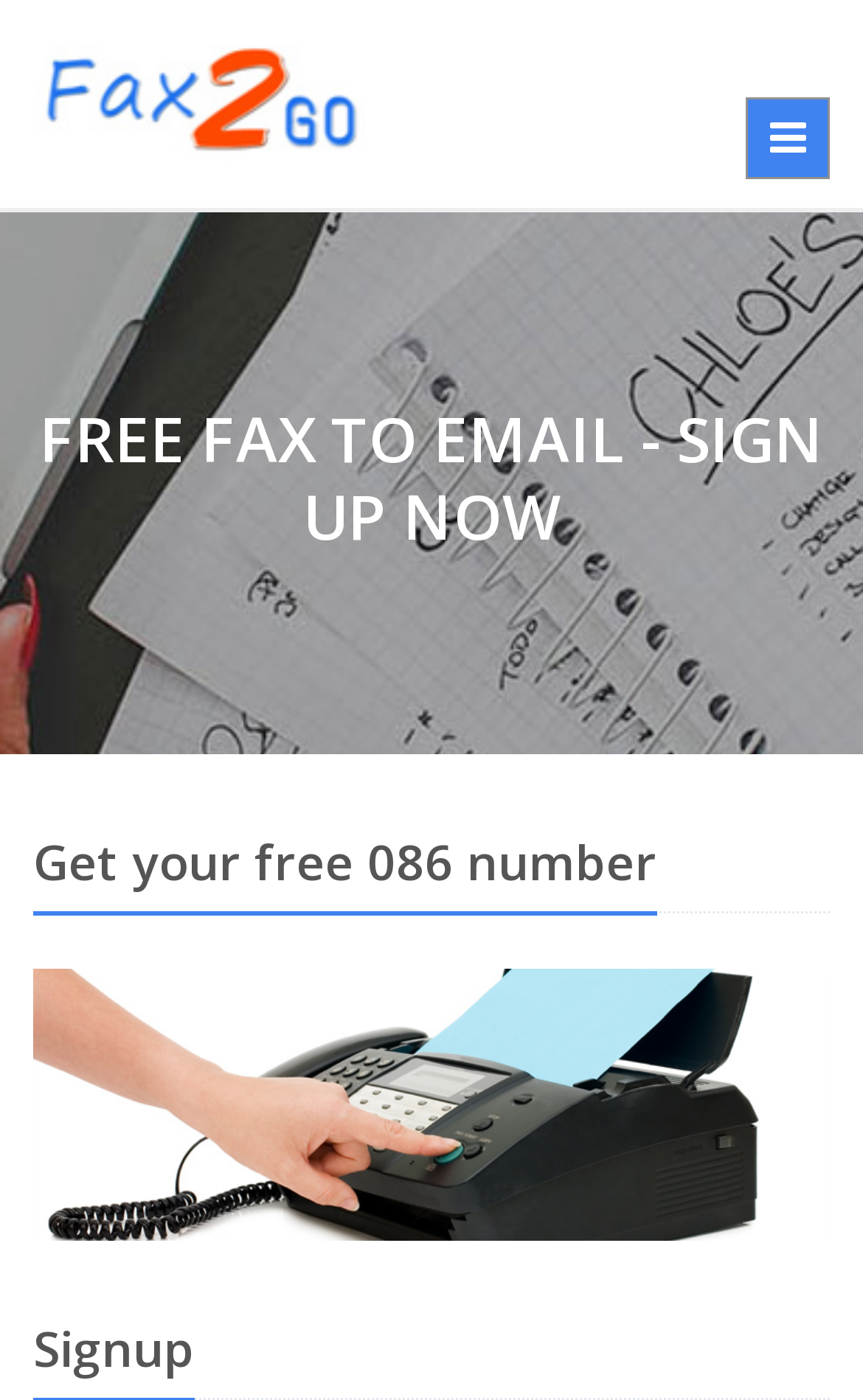What is the company name on the logo?
Use the information from the screenshot to give a comprehensive response to the question.

I found the company name 'Fax2Go' on the logo by looking at the image element with the description 'Fax2Go' inside the link element with the same description.